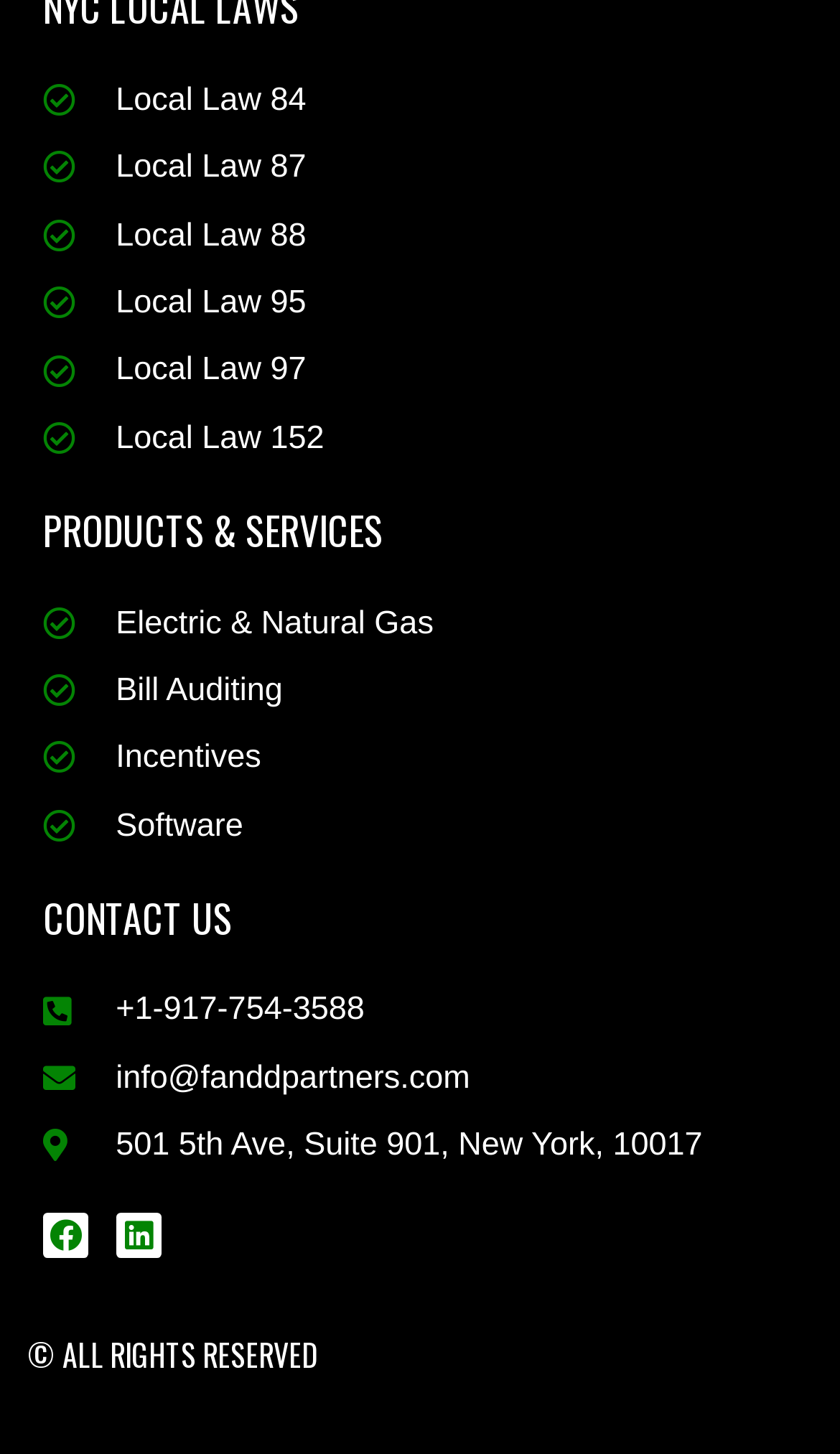Give a concise answer using only one word or phrase for this question:
How many social media links are there?

2